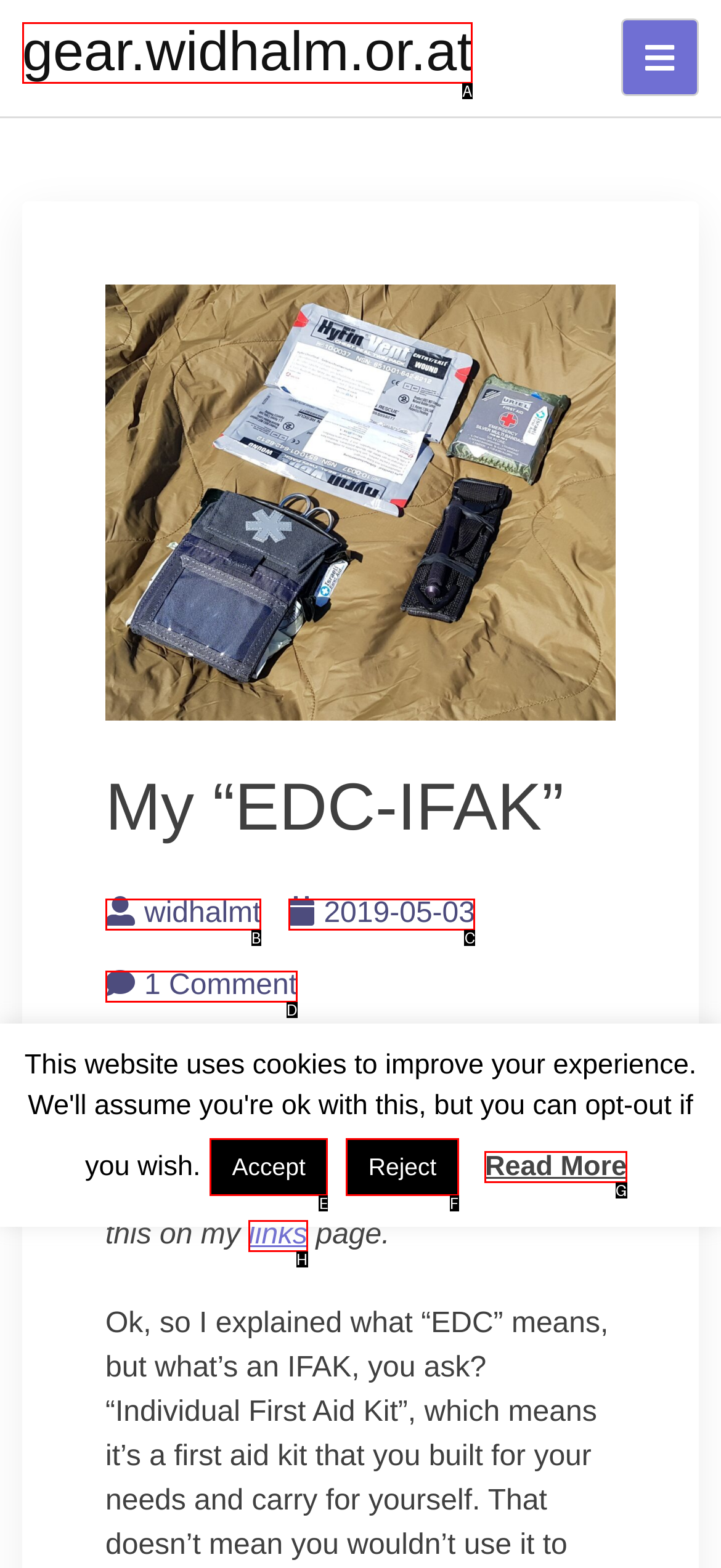Identify which option matches the following description: 2019-05-032021-02-02
Answer by giving the letter of the correct option directly.

C